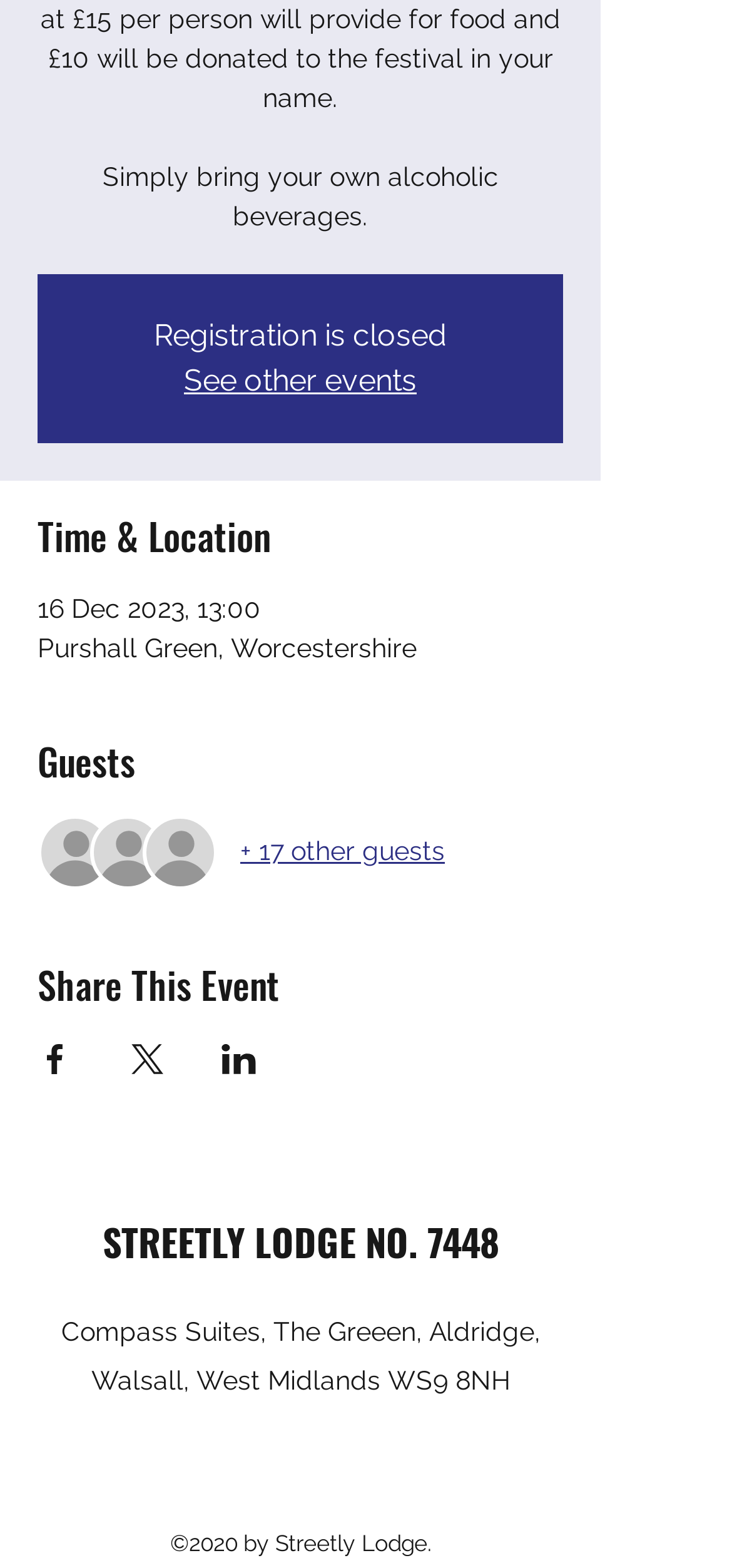What is the status of the registration?
Please provide a comprehensive answer based on the contents of the image.

The status of the registration can be determined by looking at the static text 'Registration is closed' at the top of the webpage.